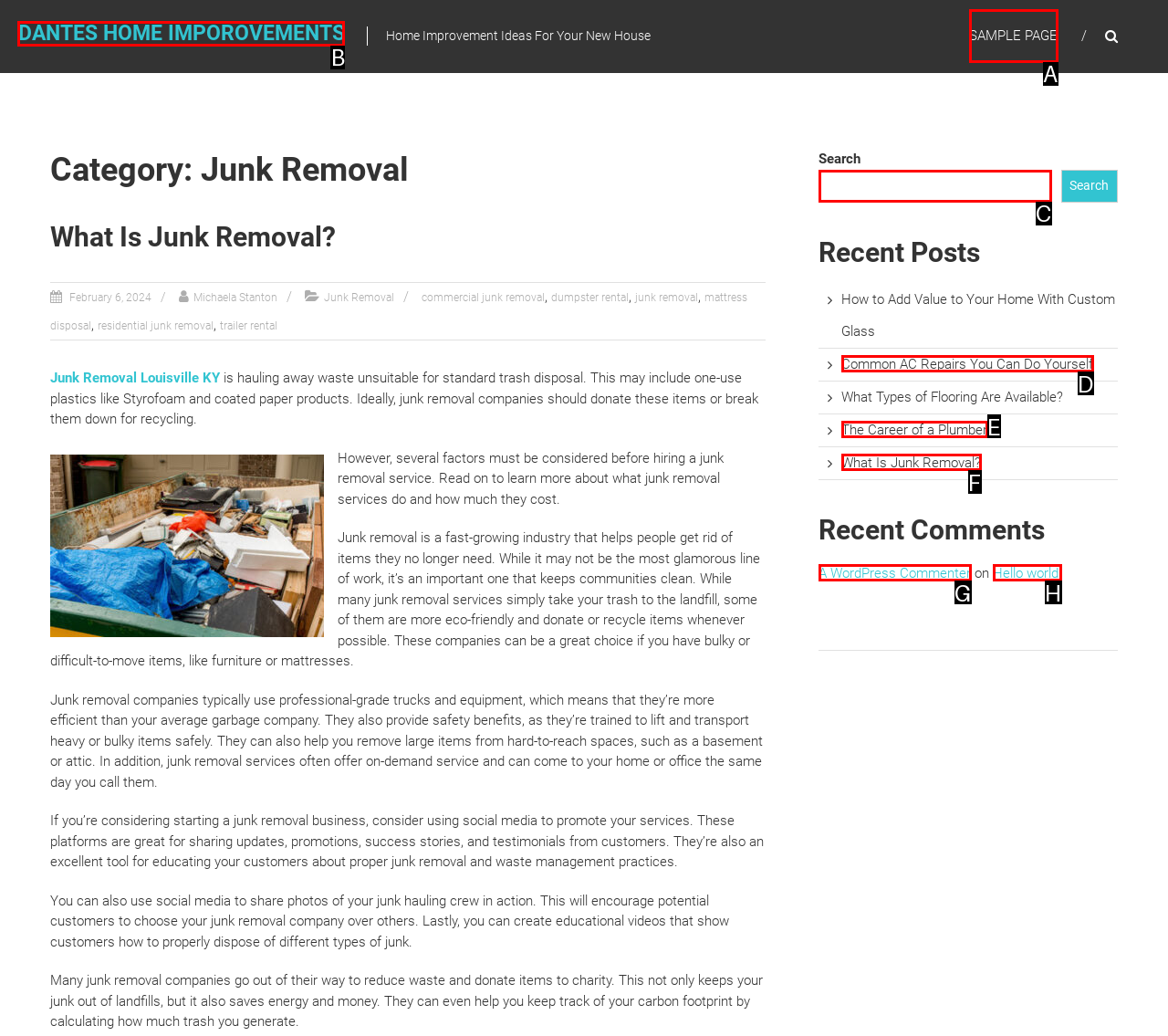What option should I click on to execute the task: Search for something? Give the letter from the available choices.

C